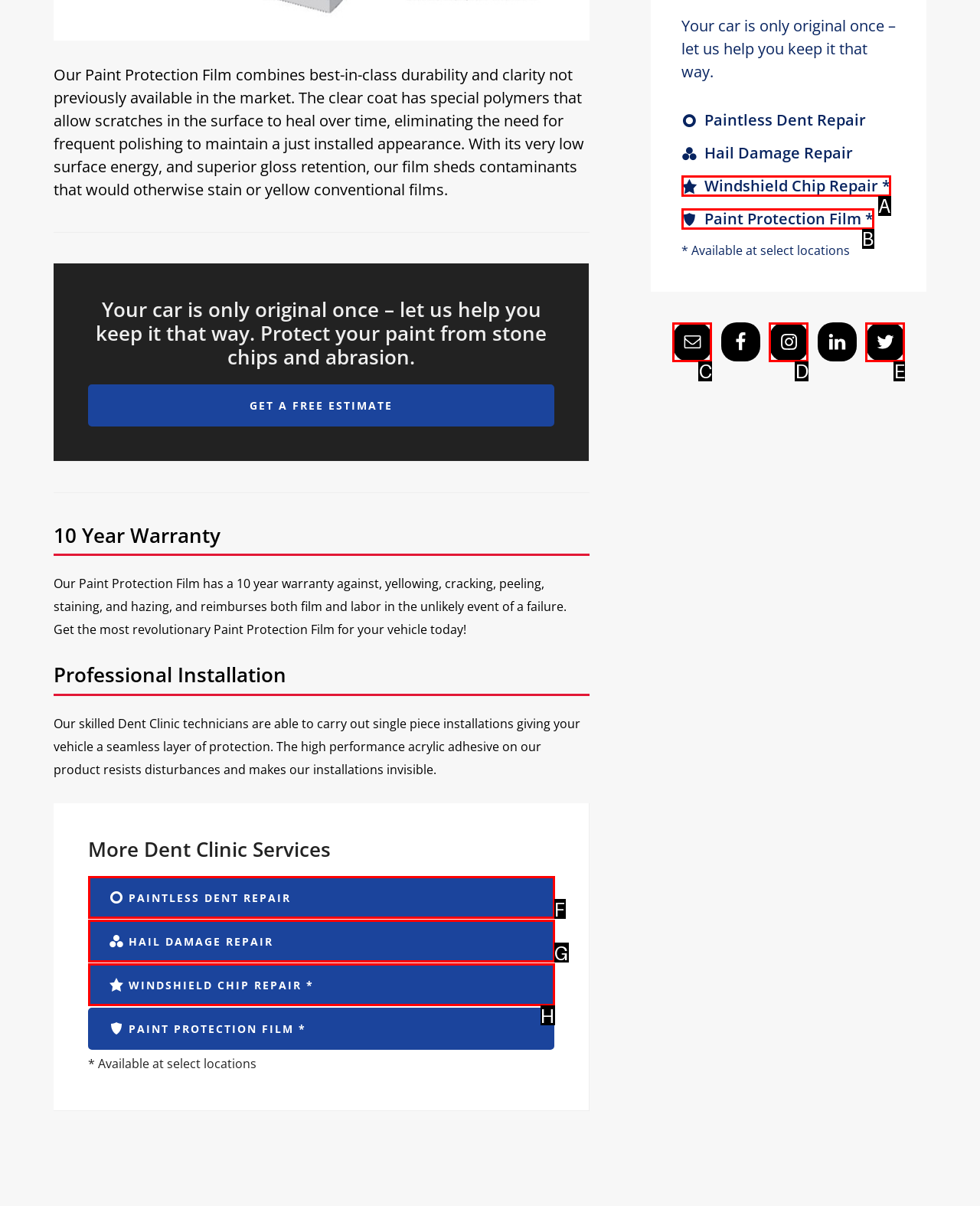Determine which option fits the following description: Email
Answer with the corresponding option's letter directly.

C